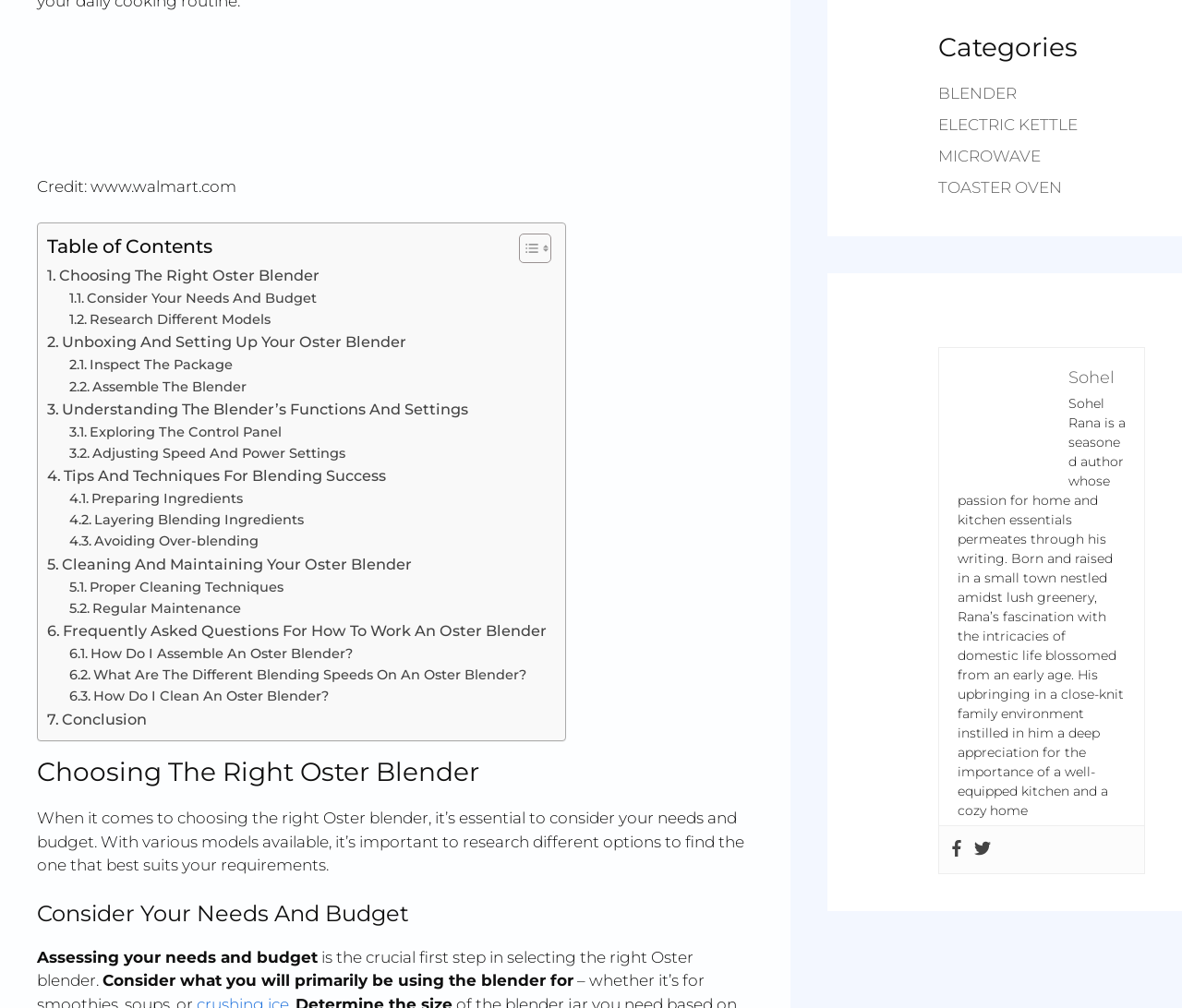Please identify the bounding box coordinates of the area that needs to be clicked to fulfill the following instruction: "View the author's profile on Facebook."

[0.802, 0.834, 0.816, 0.853]